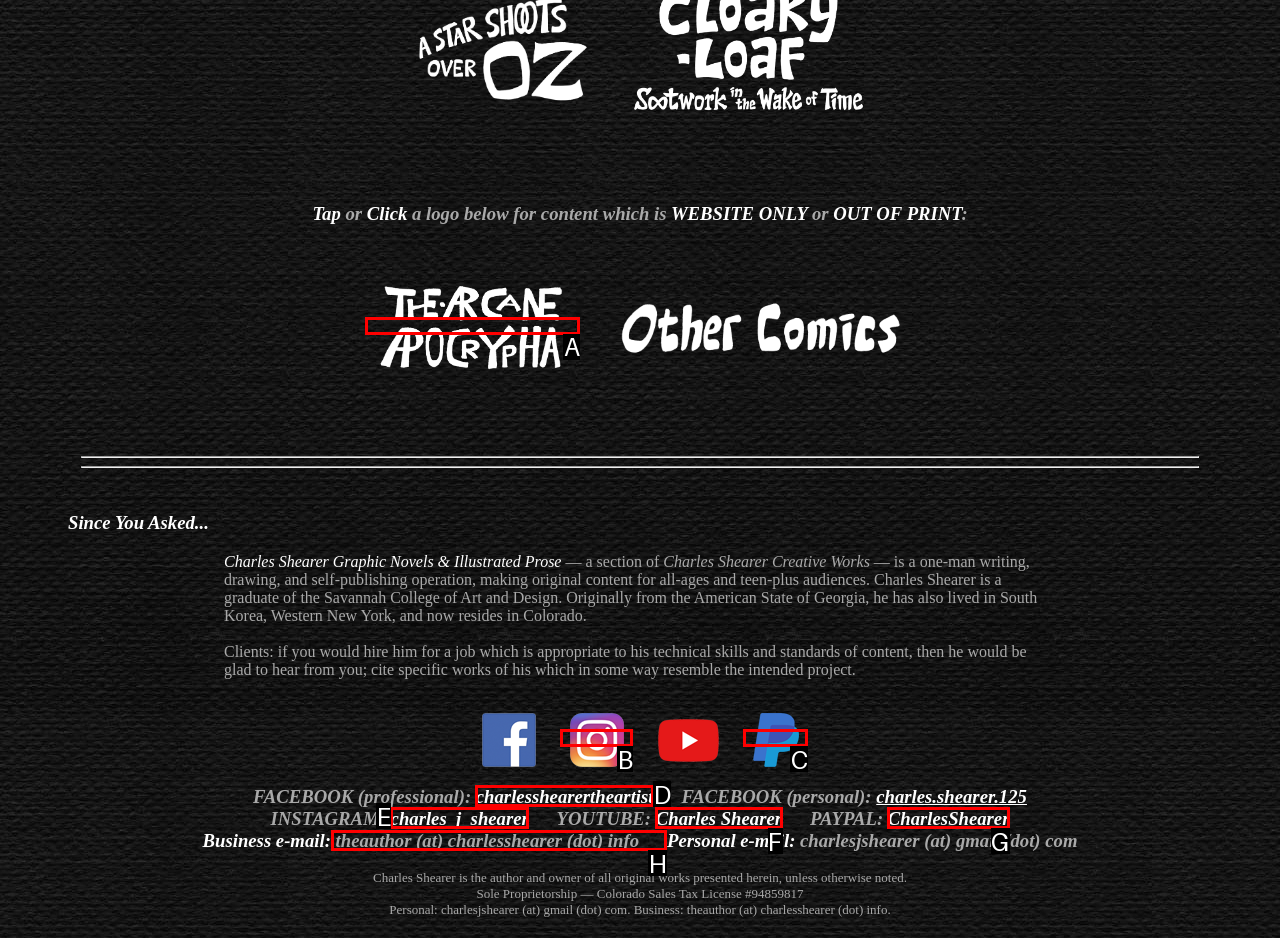Identify the correct UI element to click for this instruction: Contact the author through business email
Respond with the appropriate option's letter from the provided choices directly.

H